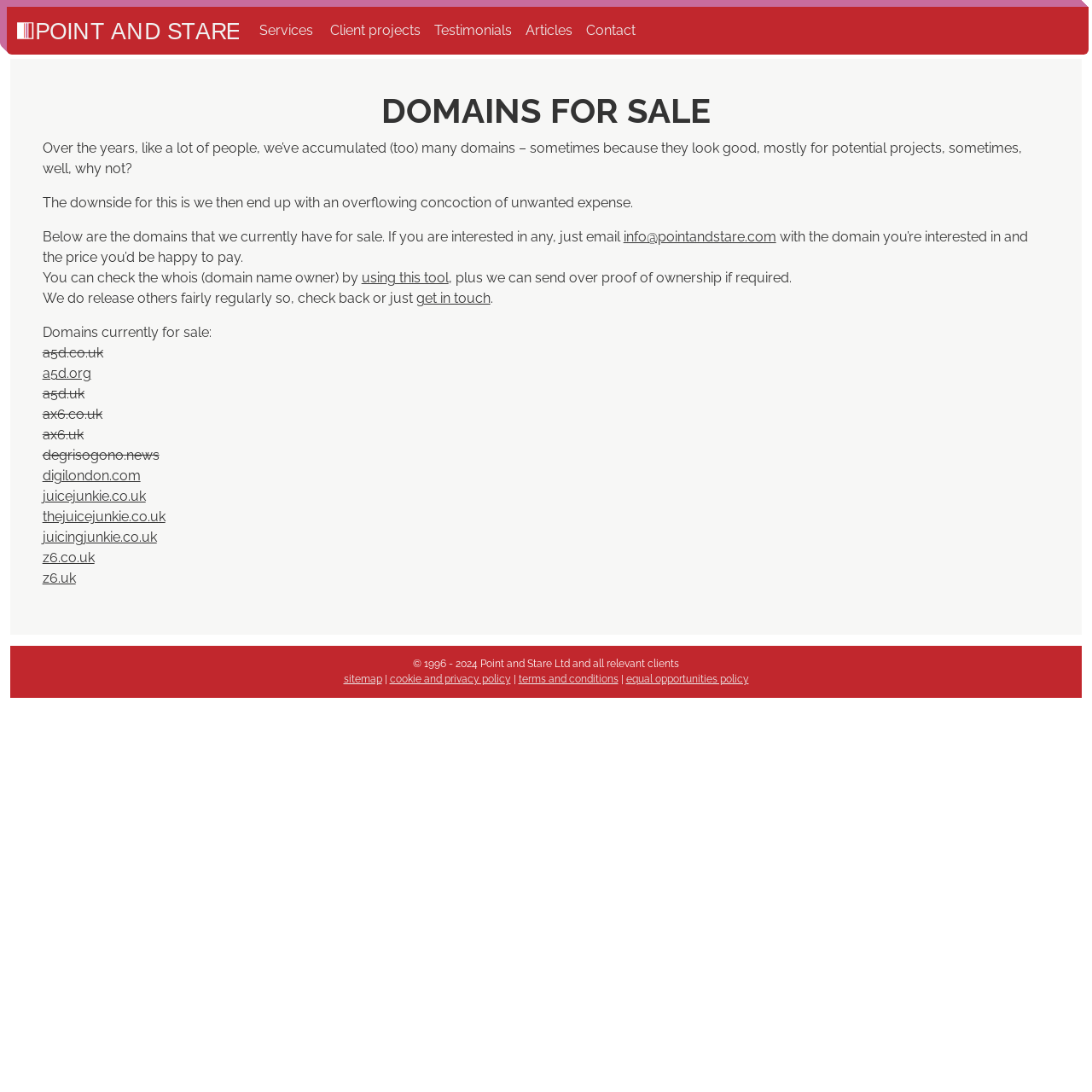Refer to the screenshot and give an in-depth answer to this question: How can you check the whois of a domain?

The webpage provides a link 'using this tool' which suggests that you can check the whois of a domain by using that tool.